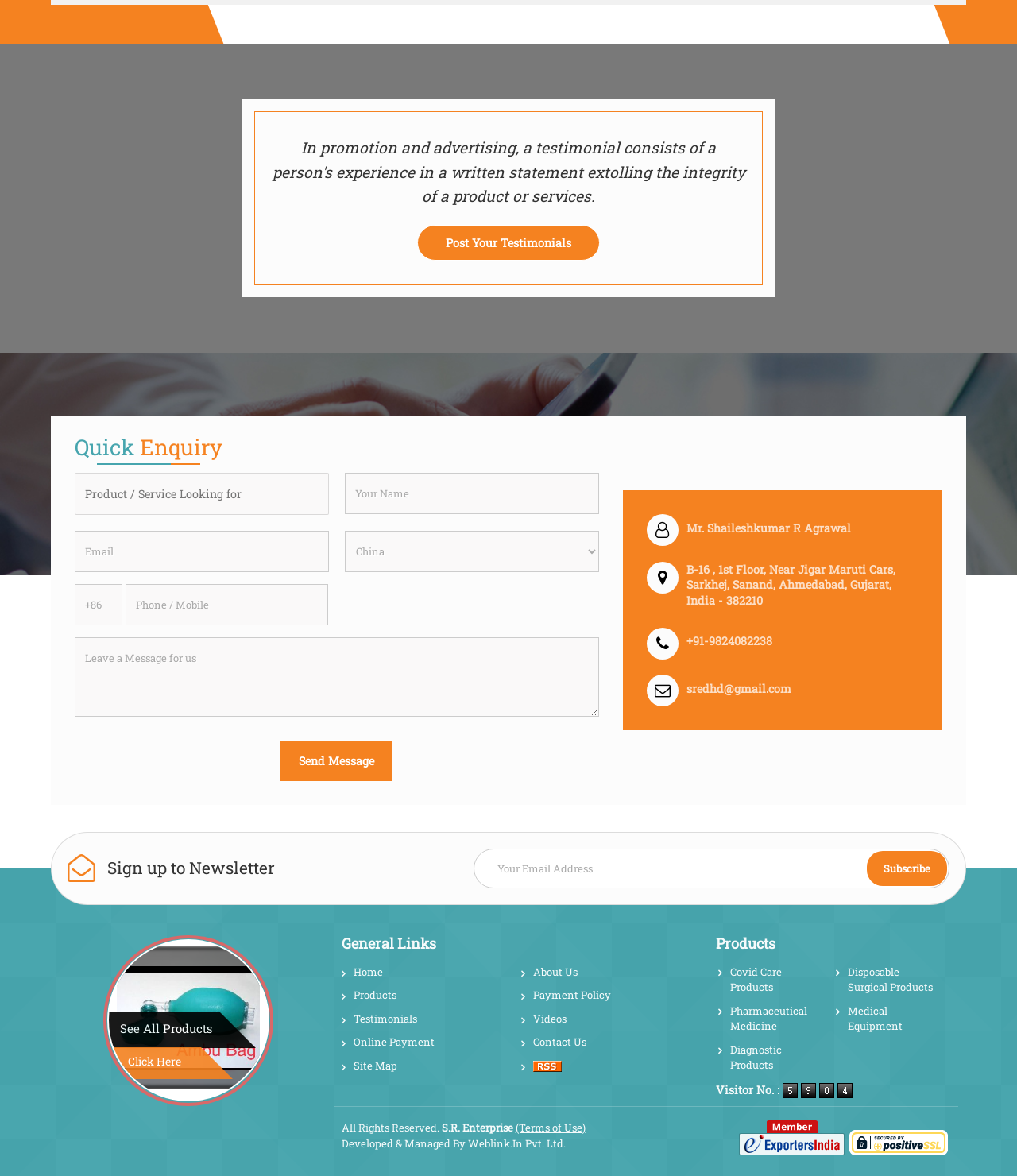Examine the image and give a thorough answer to the following question:
What is the phone number of the company?

The phone number of the company is located in the middle of the webpage, in a table layout. It is specified as '+91-9824082238'.